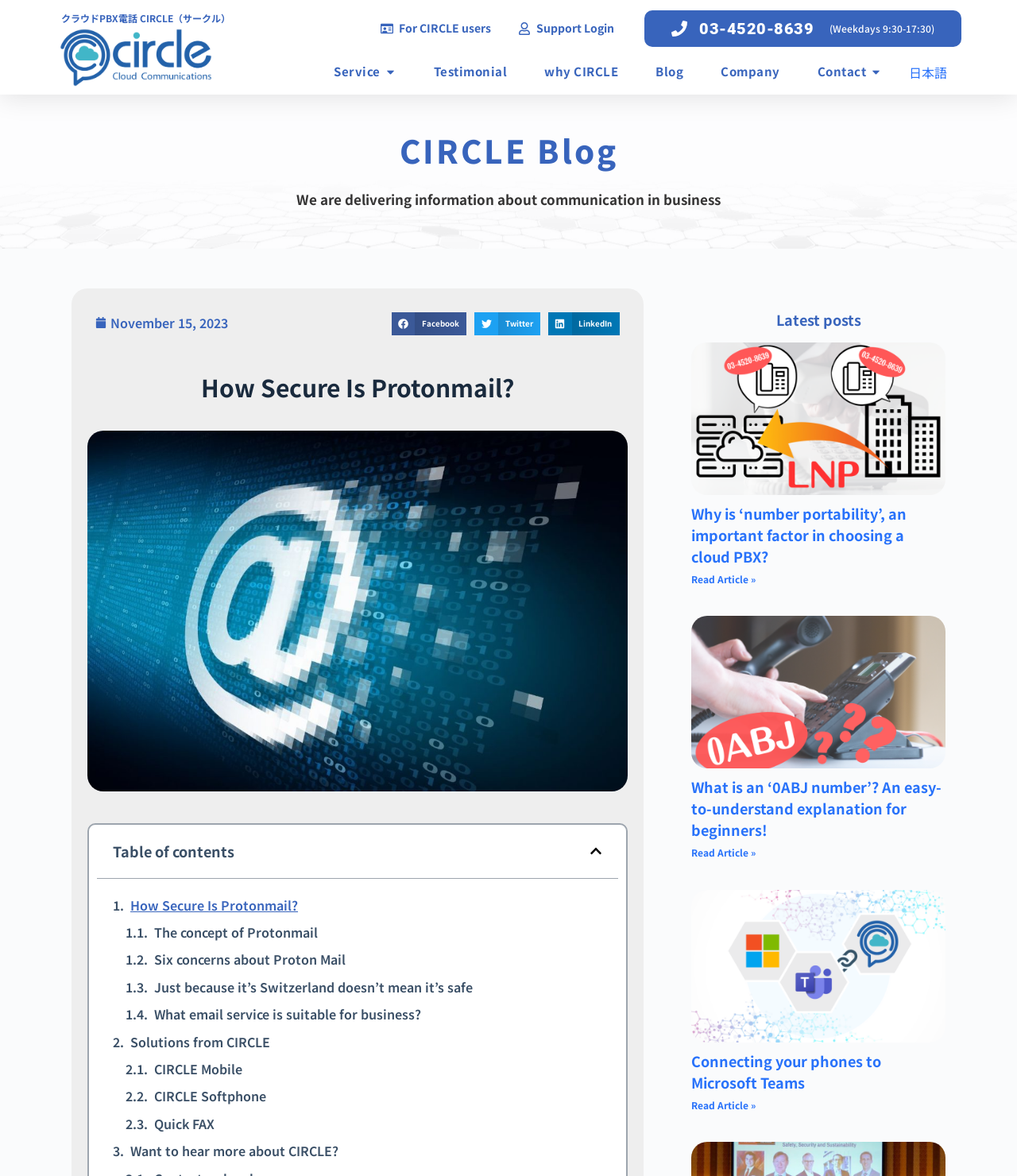Create an elaborate caption for the webpage.

This webpage is about CIRCLE, a cloud PBX telephone service, and it discusses the security of Protonmail, an email service. At the top of the page, there is a navigation menu with links to various sections, including Service, Testimonial, Why CIRCLE, Blog, Company, and Contact. Below the menu, there is a logo of CIRCLE and a link to skip to the content.

The main content of the page is divided into two sections. The left section has a heading "CIRCLE Blog" and features three articles with headings, summaries, and links to read more. The articles are about number portability, 0ABJ numbers, and connecting phones to Microsoft Teams.

The right section has a heading "How Secure Is Protonmail?" and discusses the concept of Protonmail, concerns about its security, and solutions from CIRCLE. There is a table of contents with links to different sections of the article. Below the article, there are social media buttons to share the content on Facebook, Twitter, and LinkedIn.

At the bottom of the page, there are links to CIRCLE's solutions, including CIRCLE Mobile, CIRCLE Softphone, and Quick FAX. There is also a link to hear more about CIRCLE.